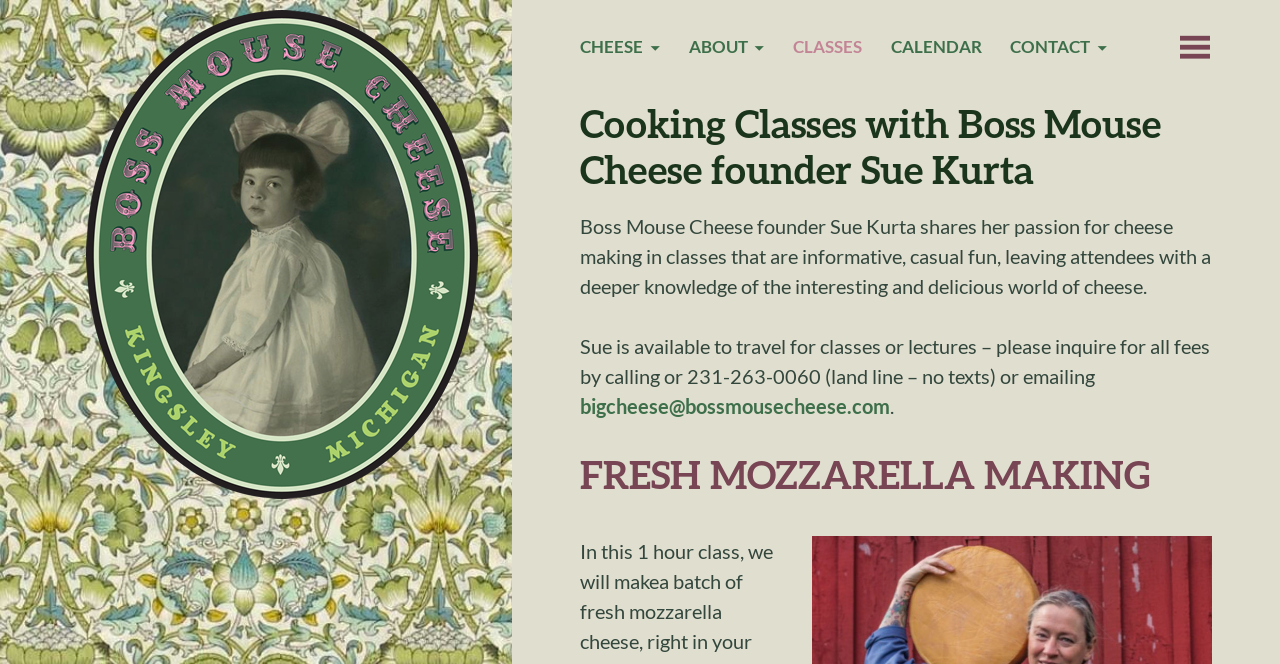Could you determine the bounding box coordinates of the clickable element to complete the instruction: "Click the 'Boss Mouse Cheese' logo"? Provide the coordinates as four float numbers between 0 and 1, i.e., [left, top, right, bottom].

[0.067, 0.015, 0.379, 0.765]